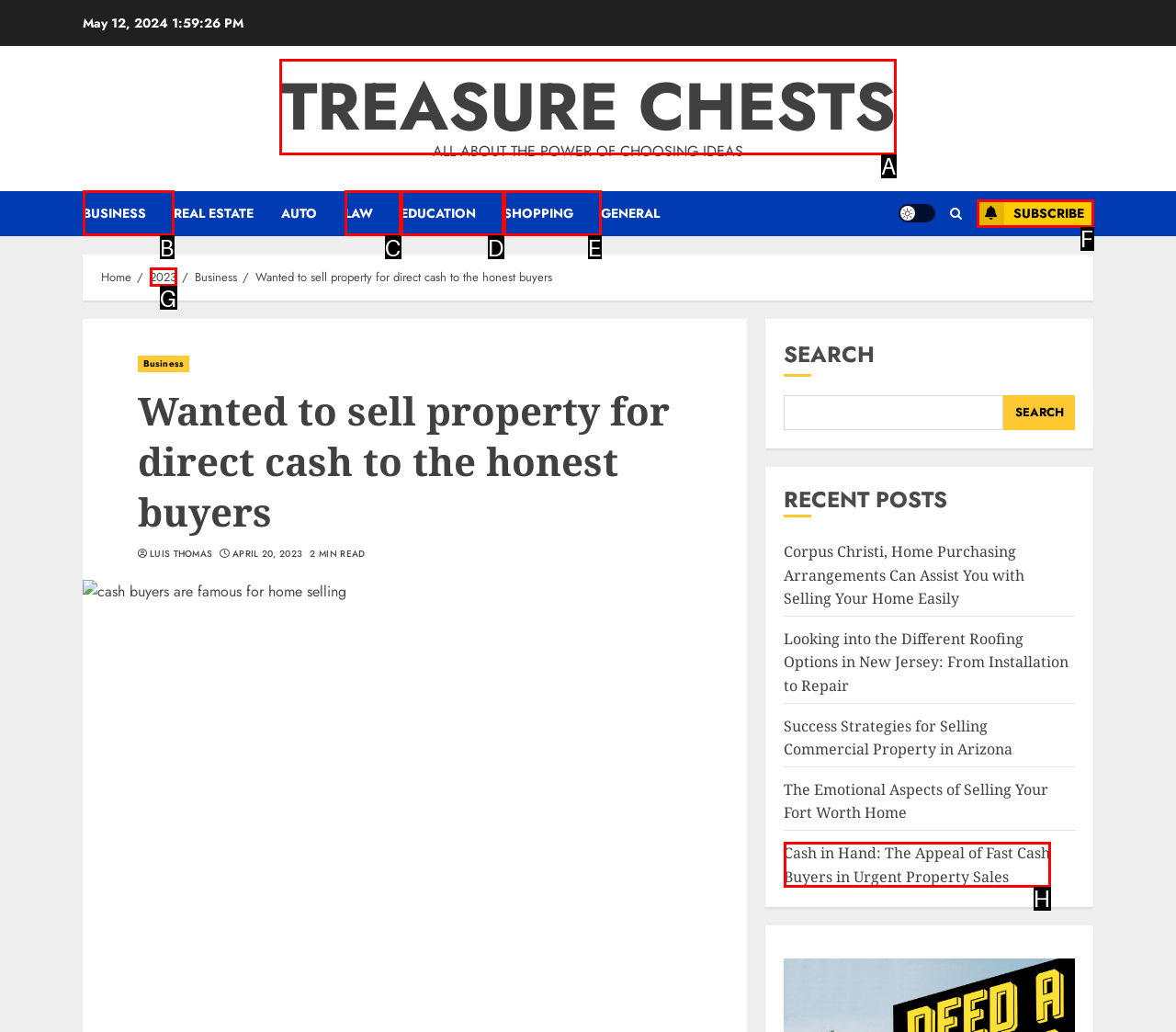Tell me which one HTML element I should click to complete the following instruction: Click to view more region options
Answer with the option's letter from the given choices directly.

None